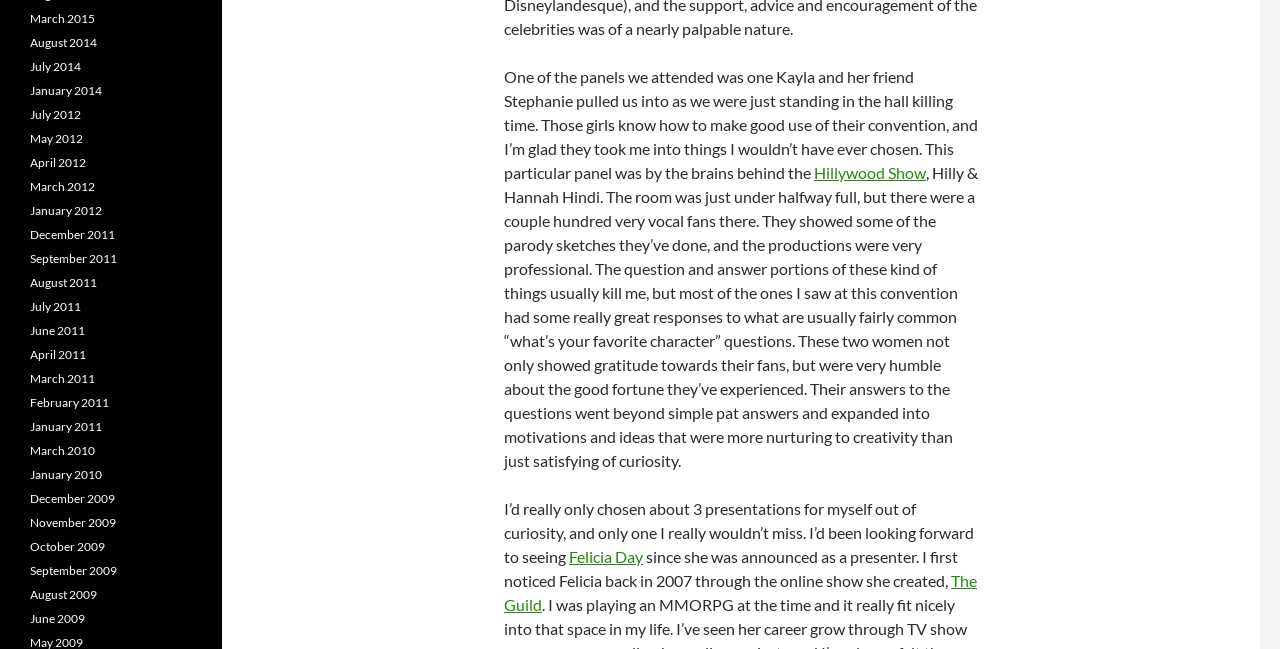Use one word or a short phrase to answer the question provided: 
How many links are there to different months and years?

34